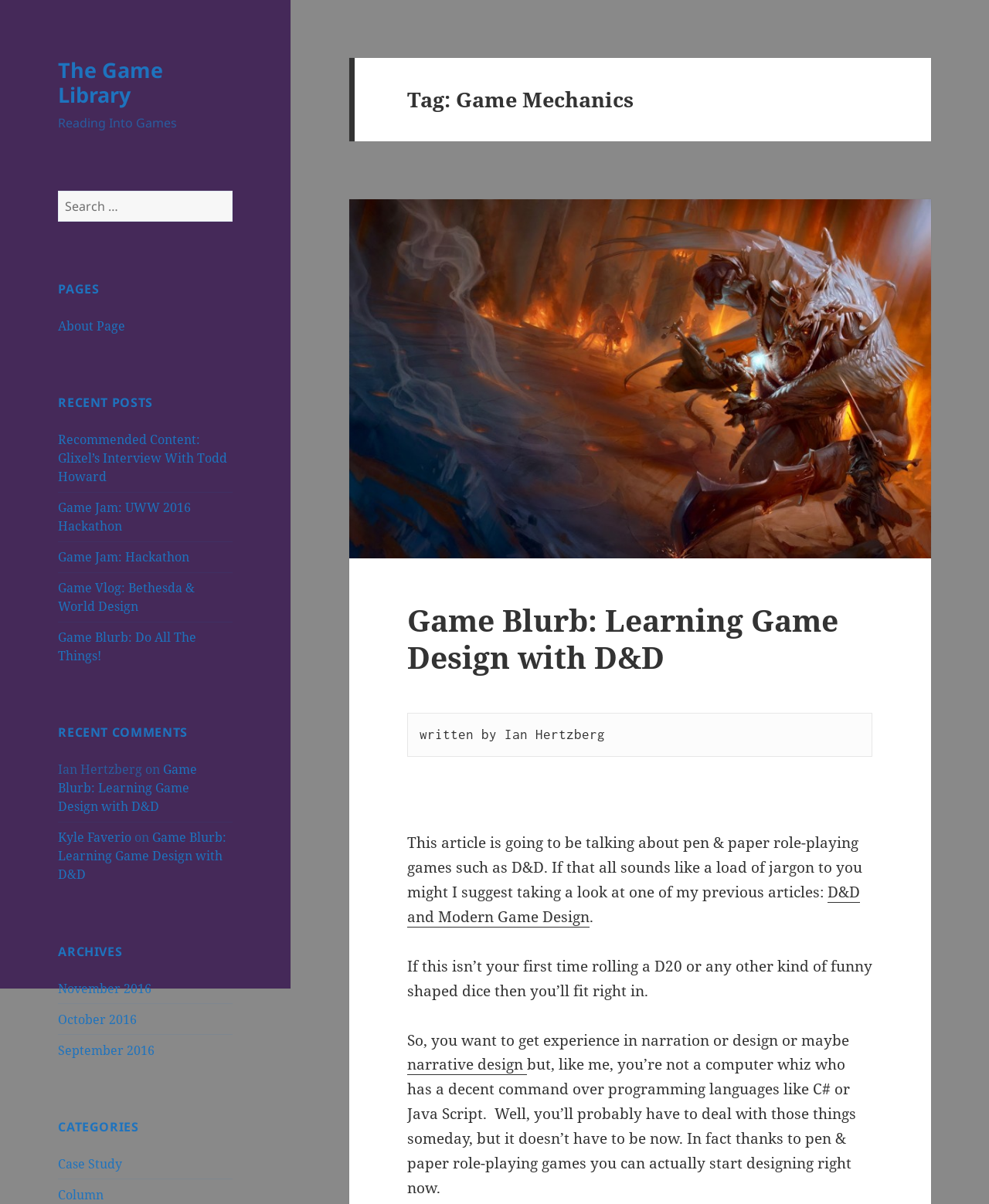Kindly determine the bounding box coordinates of the area that needs to be clicked to fulfill this instruction: "Go to the about page".

[0.059, 0.264, 0.127, 0.278]